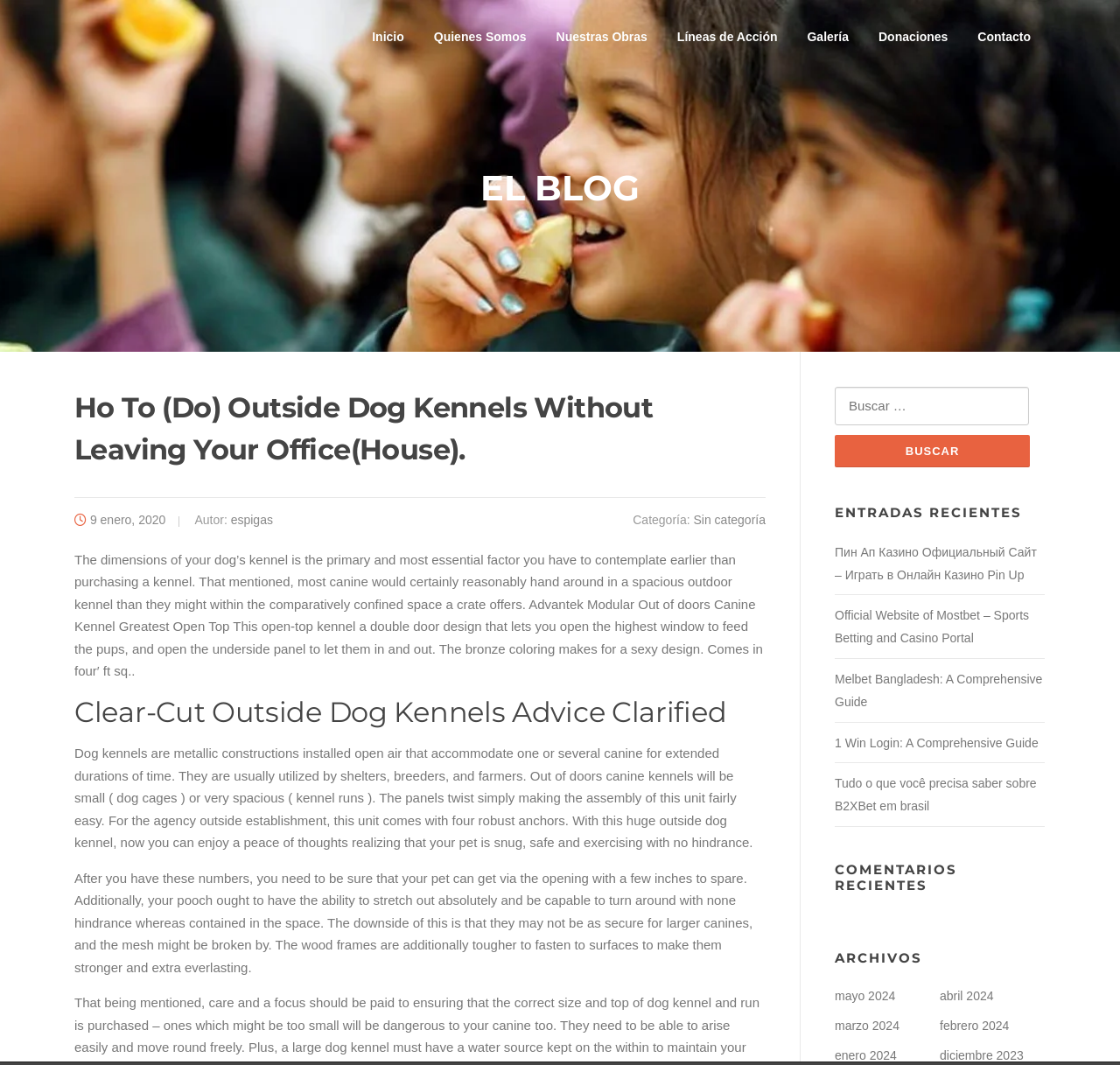Identify the bounding box coordinates necessary to click and complete the given instruction: "Click on the 'Inicio' link".

[0.319, 0.0, 0.374, 0.07]